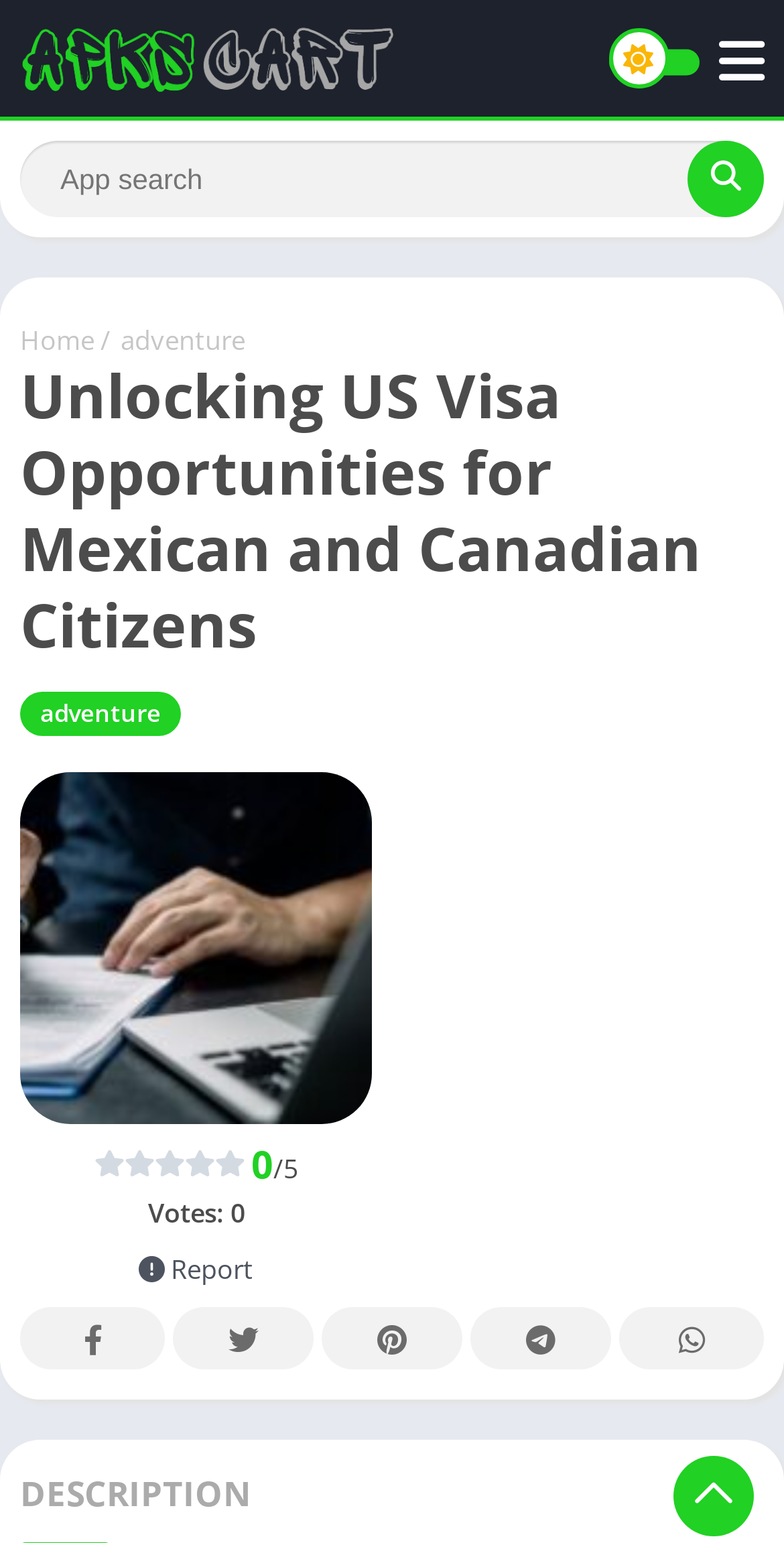How many social media links are at the bottom of the webpage?
Can you provide an in-depth and detailed response to the question?

I counted the number of social media links at the bottom of the webpage by looking at the links with icons, which are Facebook, Twitter, Pinterest, Telegram, and Whatsapp.